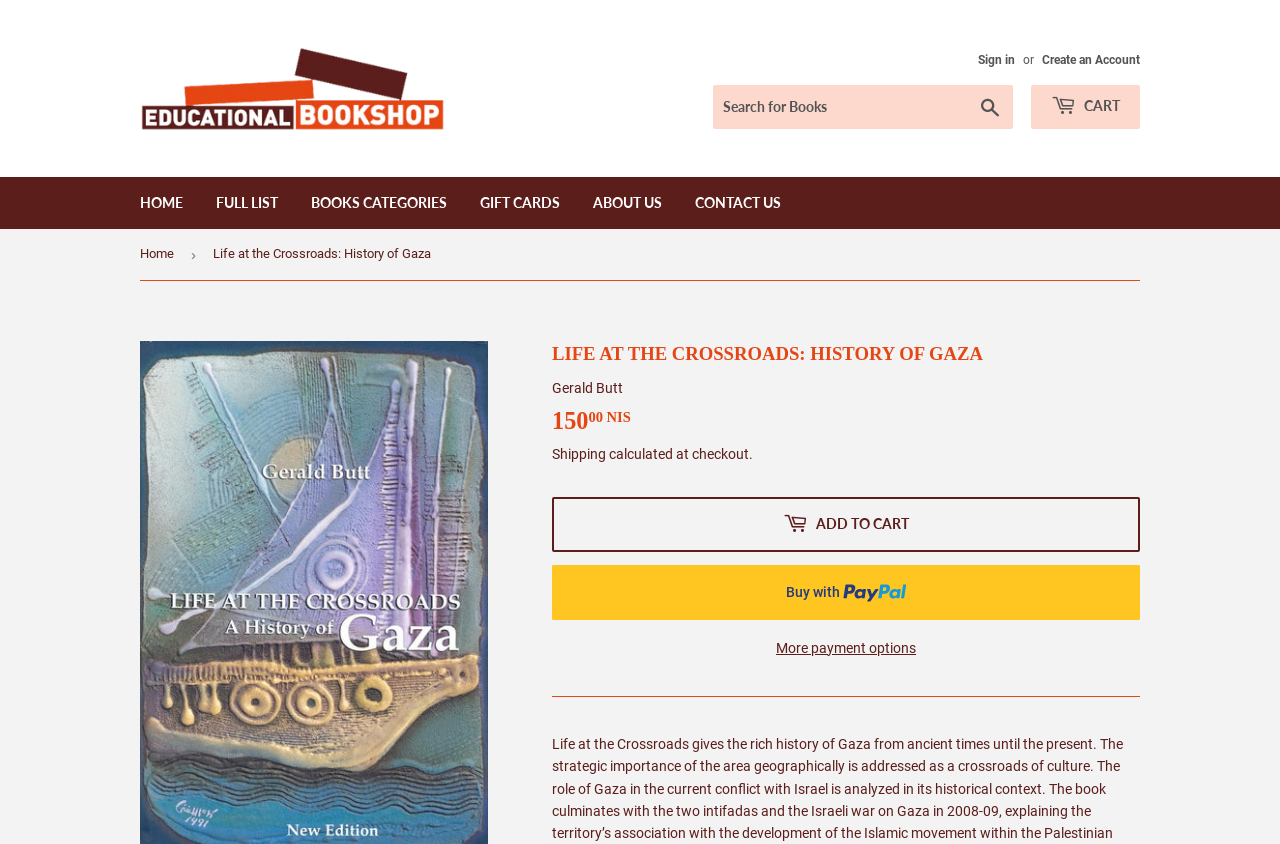Please identify the bounding box coordinates of the region to click in order to complete the given instruction: "Add to cart". The coordinates should be four float numbers between 0 and 1, i.e., [left, top, right, bottom].

[0.431, 0.588, 0.891, 0.653]